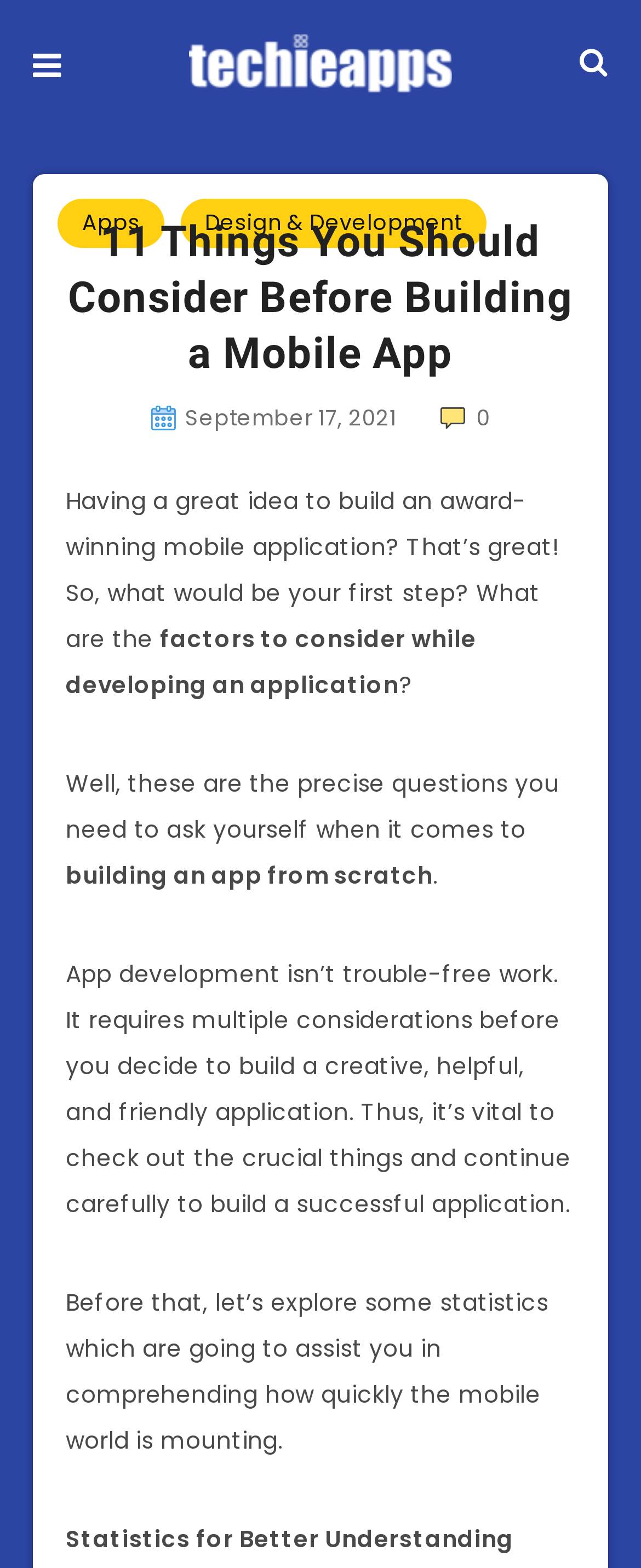Find the bounding box coordinates for the HTML element specified by: "Small Business Technology Transfer (STTR)".

None